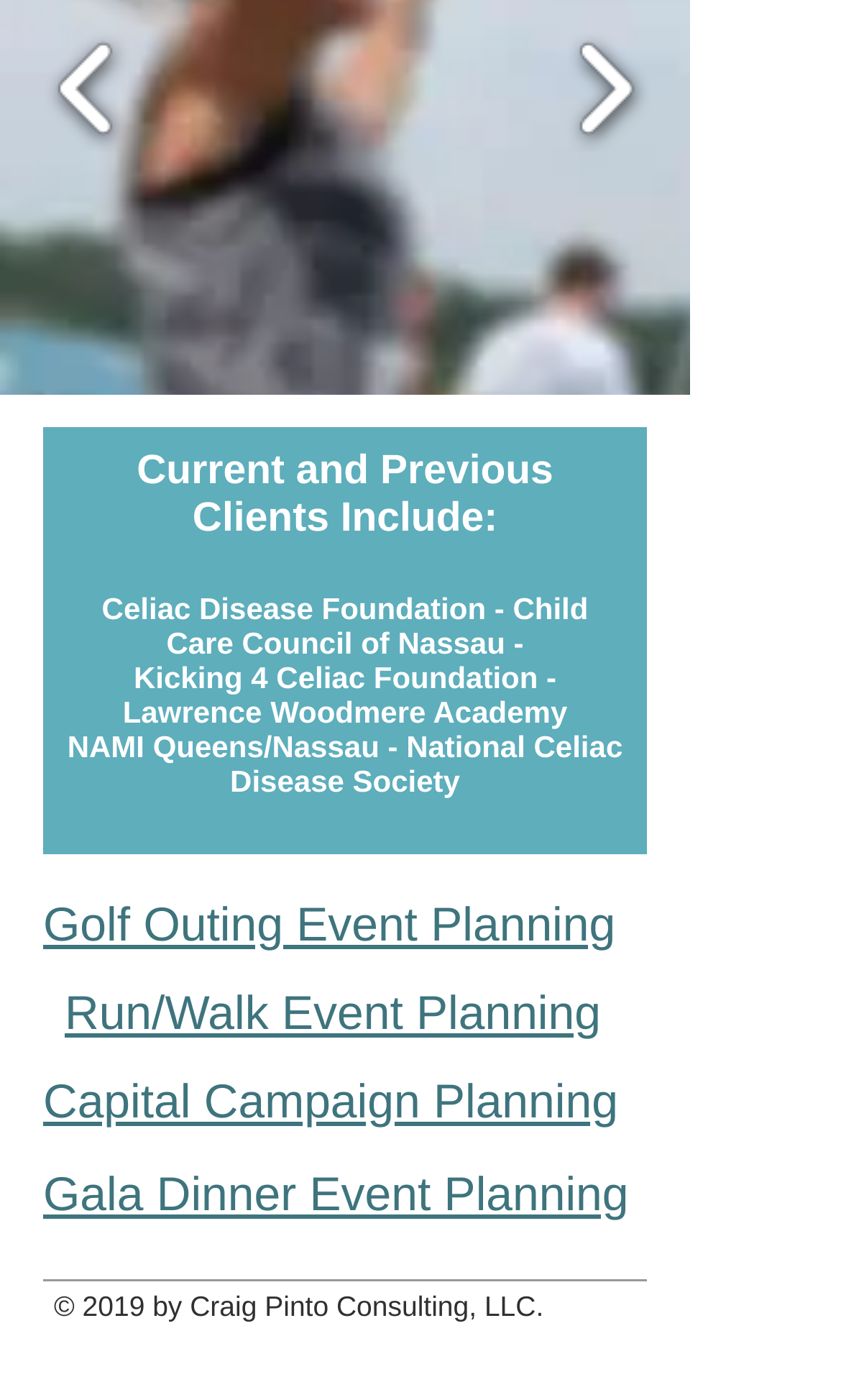Provide a short answer to the following question with just one word or phrase: How many event planning services are listed?

4